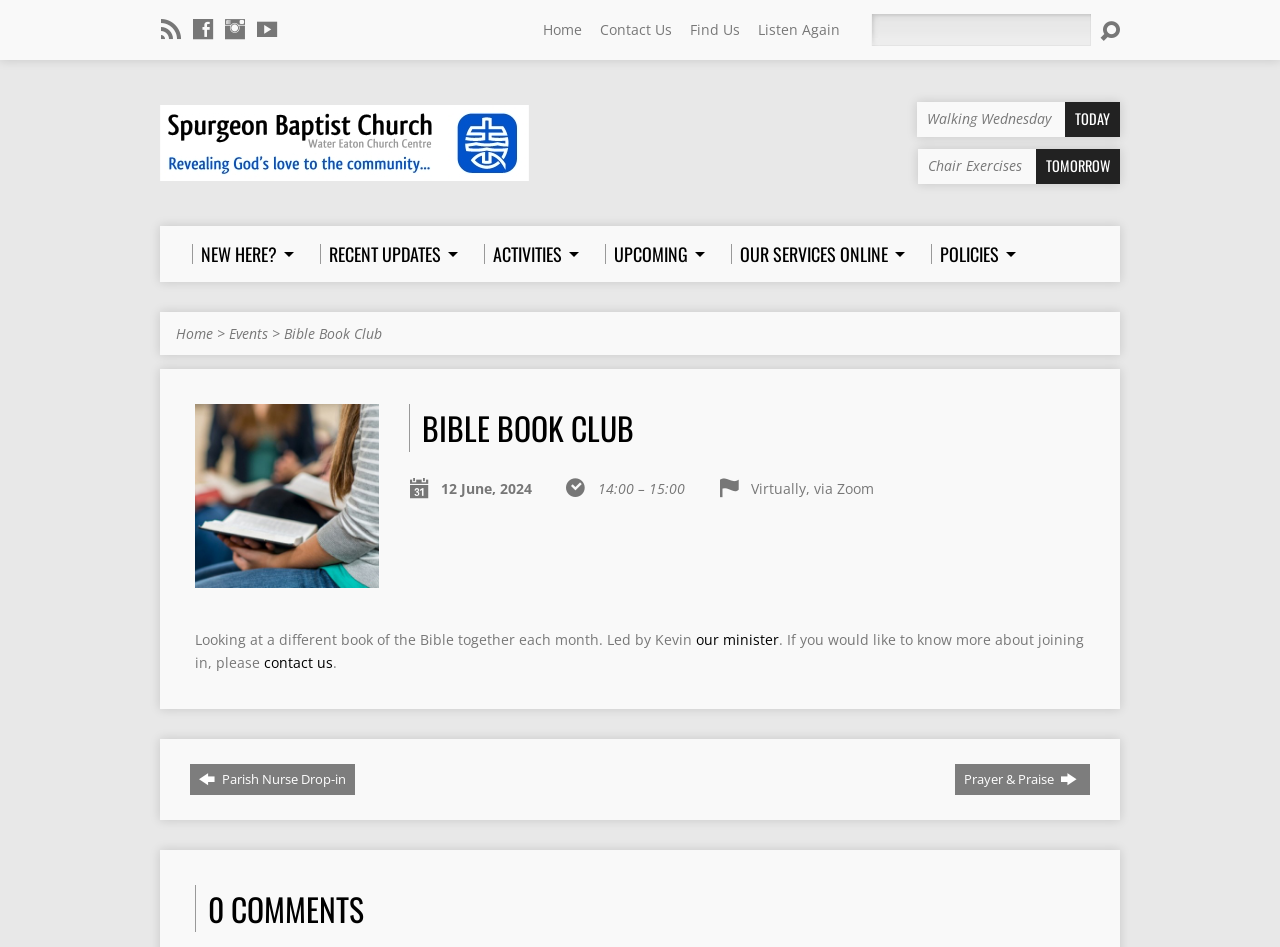Articulate a detailed summary of the webpage's content and design.

The webpage is about the Bible Book Club at Spurgeon Baptist Church. At the top, there are four social media links and a navigation menu with links to "Home", "Contact Us", "Find Us", and "Listen Again". On the right side of the navigation menu, there is a search bar with a "Search" label.

Below the navigation menu, there is a layout table with two sections. The left section contains a link to the church's website, accompanied by the church's logo. The right section has two articles, one announcing "Walking Wednesday TODAY" and the other announcing "Chair Exercises TOMORROW".

Further down, there are seven links to different sections of the website, including "NEW HERE?", "RECENT UPDATES", "ACTIVITIES", "UPCOMING", "OUR SERVICES ONLINE", and "POLICIES".

On the left side, there is a secondary navigation menu with links to "Home", "Events", and "Bible Book Club". Below this menu, there is an article about the Bible Book Club, which includes a heading, a description, and details about the next meeting, including the date, time, and location.

At the bottom of the page, there are two more links, one to the Parish Nurse Drop-in and another to Prayer & Praise. Finally, there is a heading indicating that there are "0 COMMENTS" on the page.